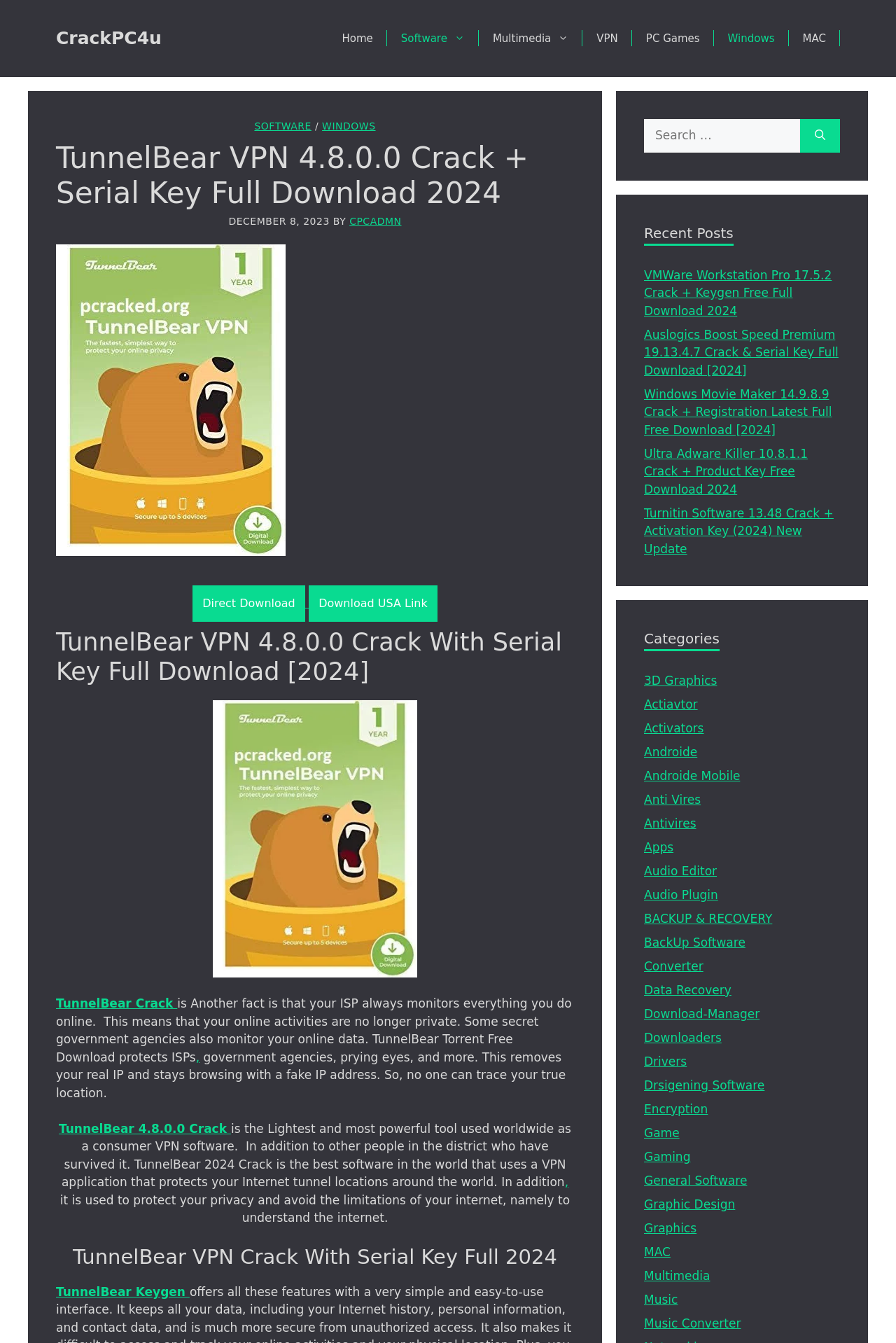What is the date of the 'TunnelBear VPN 4.8.0.0 Crack + Serial Key Full Download 2024' post?
Please provide a single word or phrase as the answer based on the screenshot.

December 8, 2023